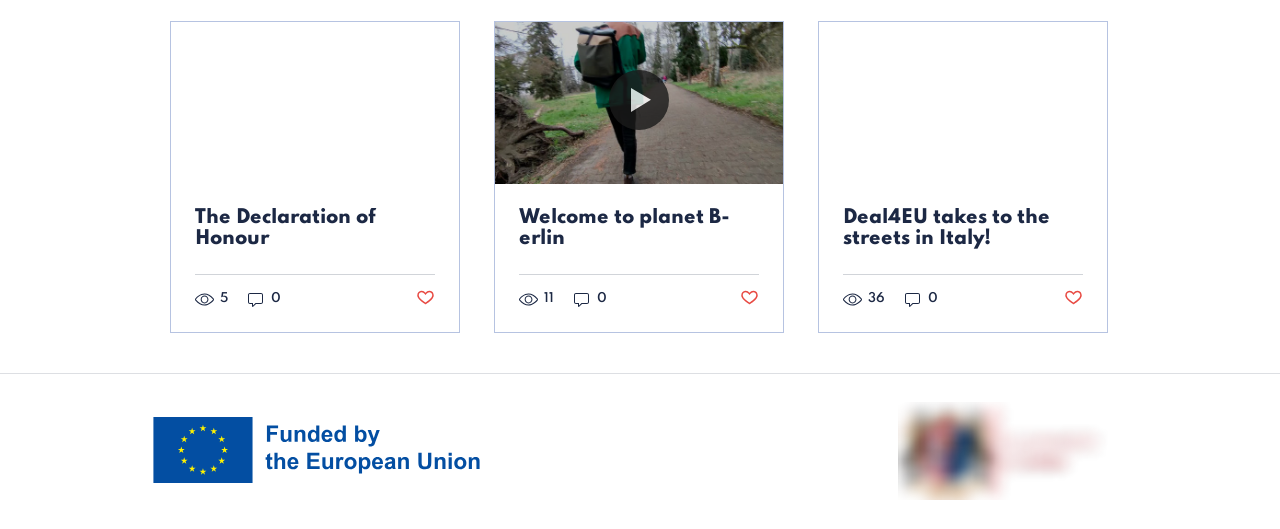What social media platforms are listed in the social bar?
Utilize the image to construct a detailed and well-explained answer.

I found the social media platforms listed in the social bar by looking at the link elements with the texts 'Instagram' and 'Facebook' inside the list element with the label 'Social Bar'.